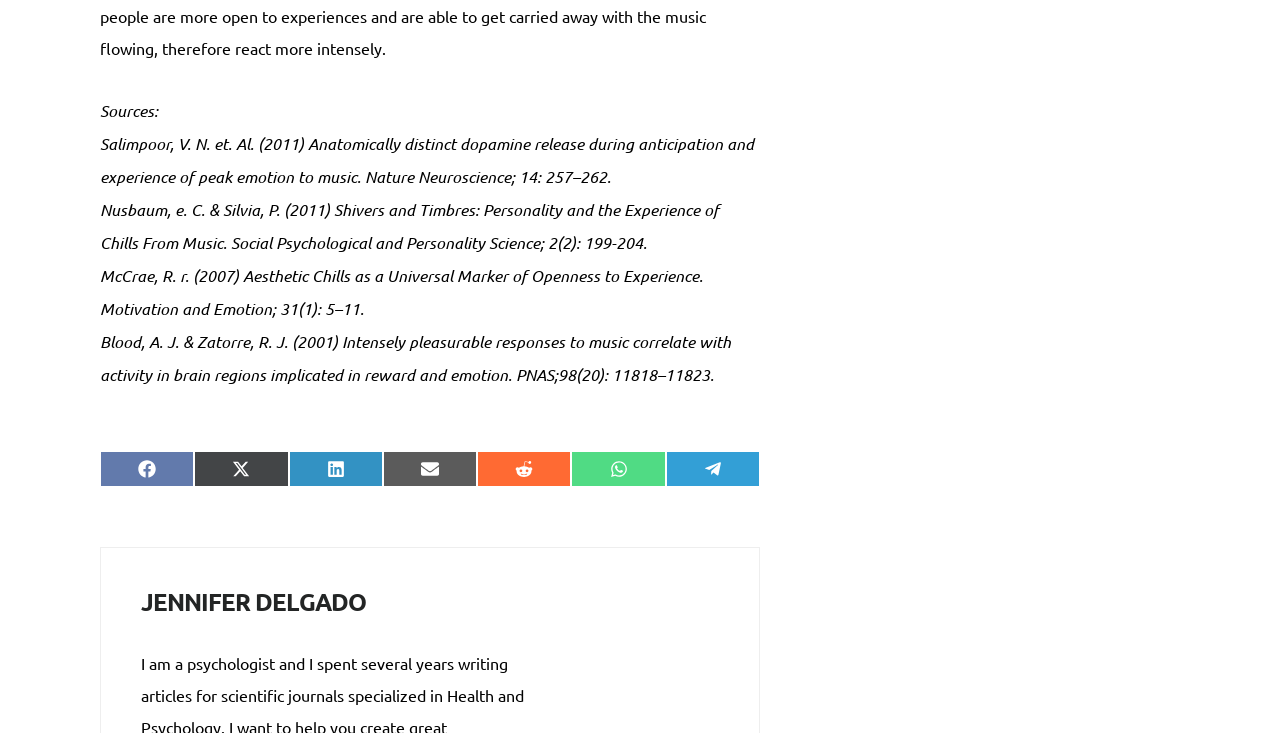Provide a one-word or one-phrase answer to the question:
What is the main theme of the academic papers listed?

Emotional response to music